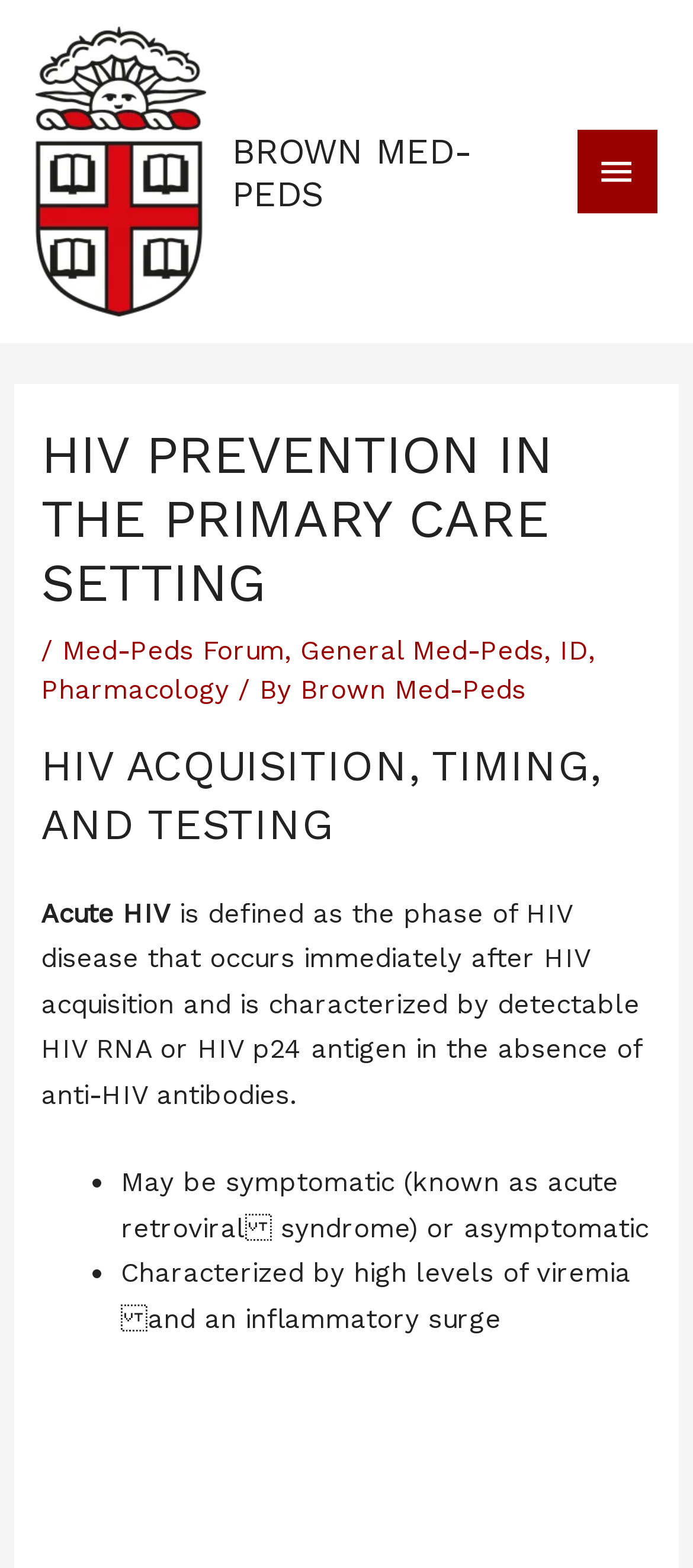Please specify the bounding box coordinates in the format (top-left x, top-left y, bottom-right x, bottom-right y), with all values as floating point numbers between 0 and 1. Identify the bounding box of the UI element described by: Pharmacology

[0.059, 0.429, 0.331, 0.45]